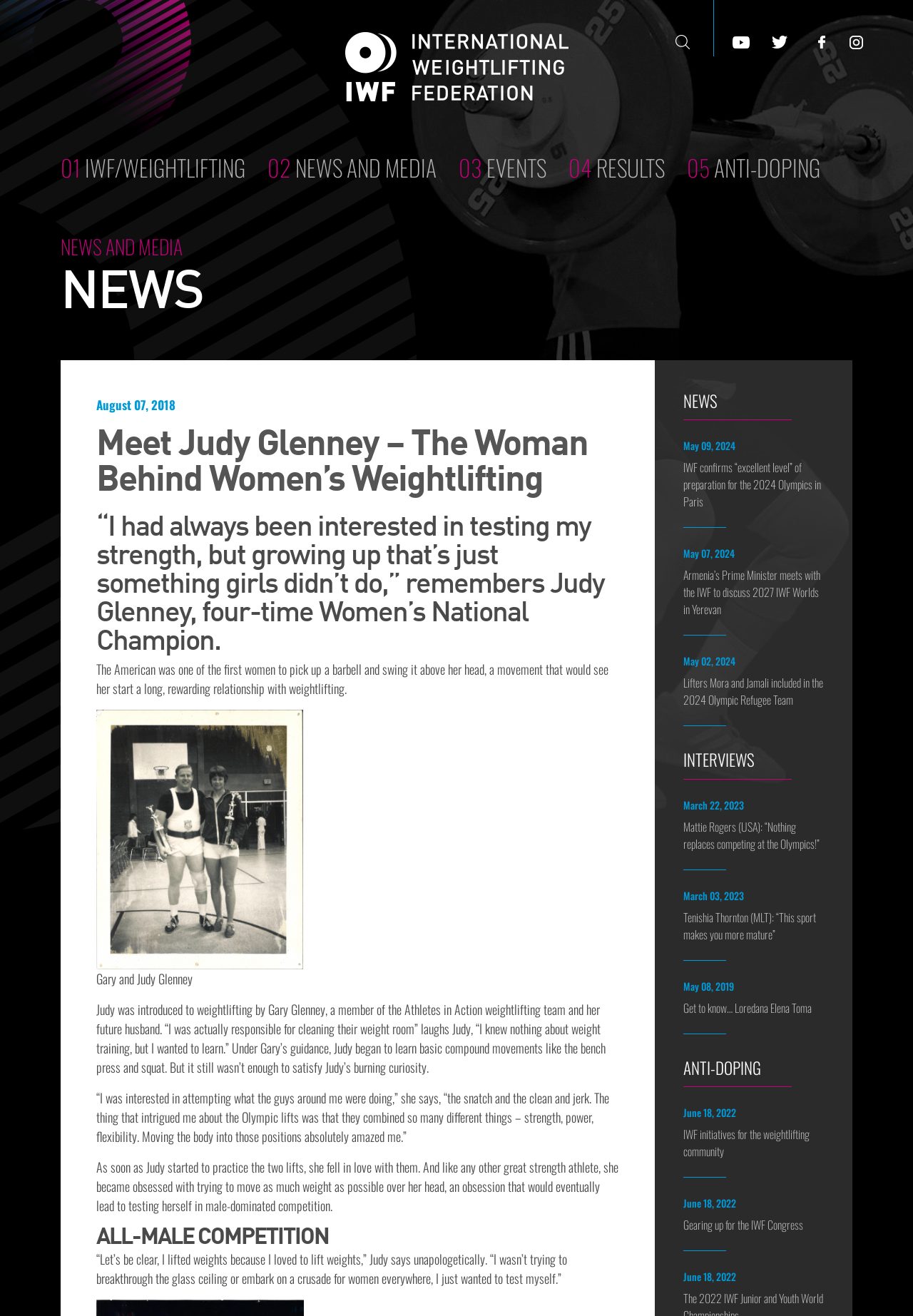Please identify the bounding box coordinates of the element on the webpage that should be clicked to follow this instruction: "View news and media". The bounding box coordinates should be given as four float numbers between 0 and 1, formatted as [left, top, right, bottom].

[0.323, 0.114, 0.483, 0.14]